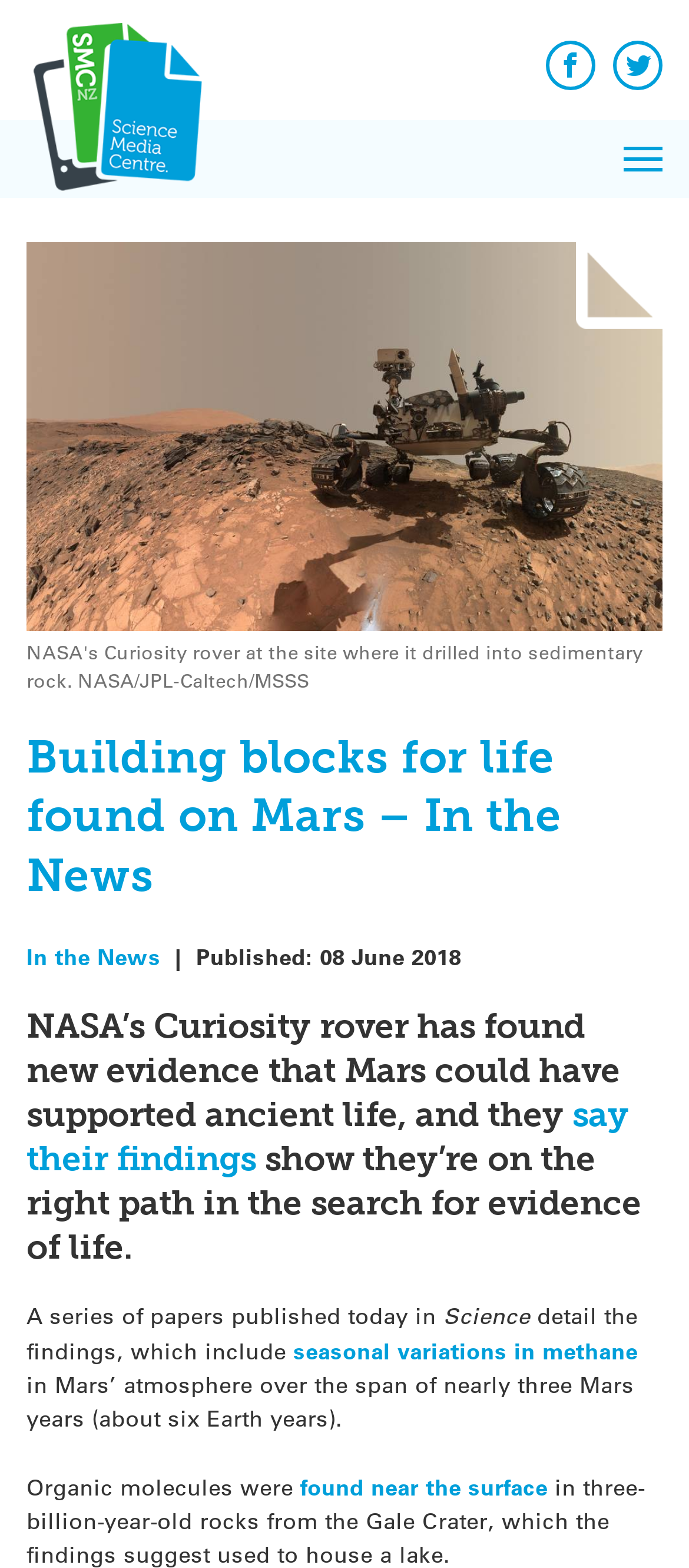Locate the bounding box coordinates of the area where you should click to accomplish the instruction: "Follow the In the News link".

[0.038, 0.6, 0.233, 0.619]